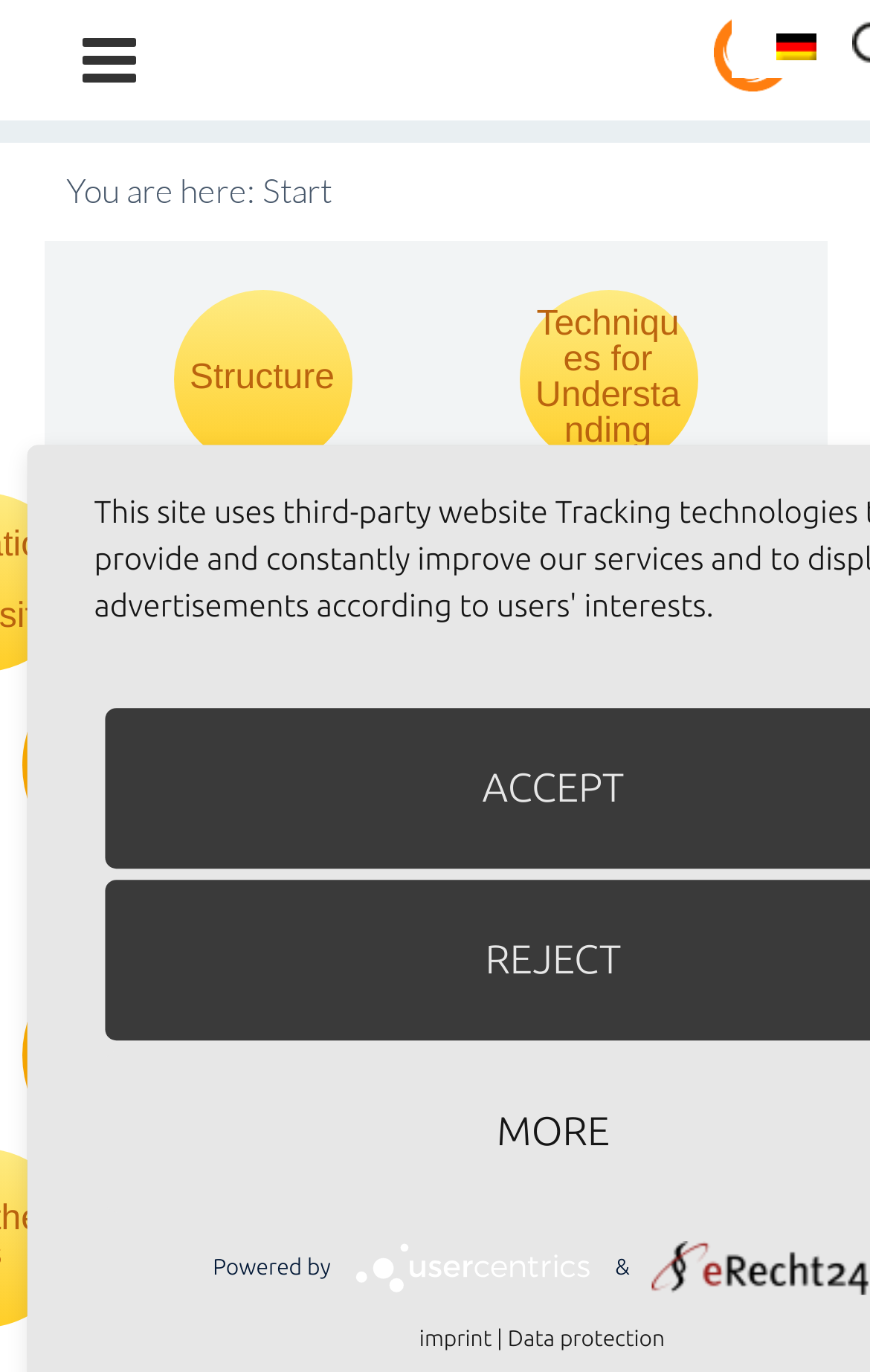Please locate the bounding box coordinates of the region I need to click to follow this instruction: "Visit the imprint page".

[0.482, 0.963, 0.565, 0.99]